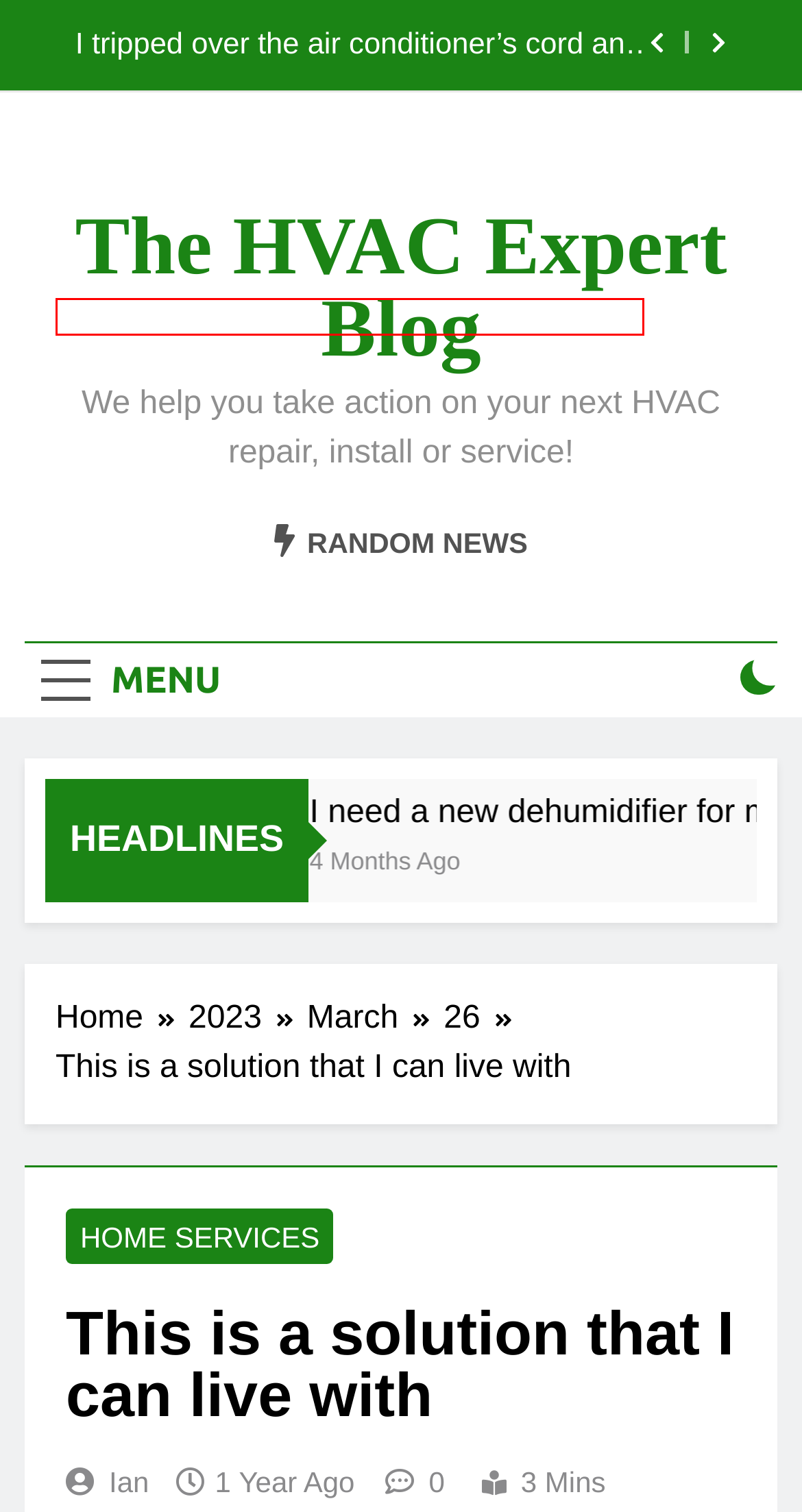Consider the screenshot of a webpage with a red bounding box and select the webpage description that best describes the new page that appears after clicking the element inside the red box. Here are the candidates:
A. Purifying my Workspace - The HVAC Expert Blog
B. Getting Another Dehumidifier - The HVAC Expert Blog
C. January, 2024 - The HVAC Expert Blog
D. Our apartment is so moderate now that my good friend and I got a new furnace - The HVAC Expert Blog
E. Homepage -
F. I need a new dehumidifier for my bathroom - The HVAC Expert Blog
G. April, 2023 - The HVAC Expert Blog
H. Our house is so warm now that we got a new furnace - The HVAC Expert Blog

F